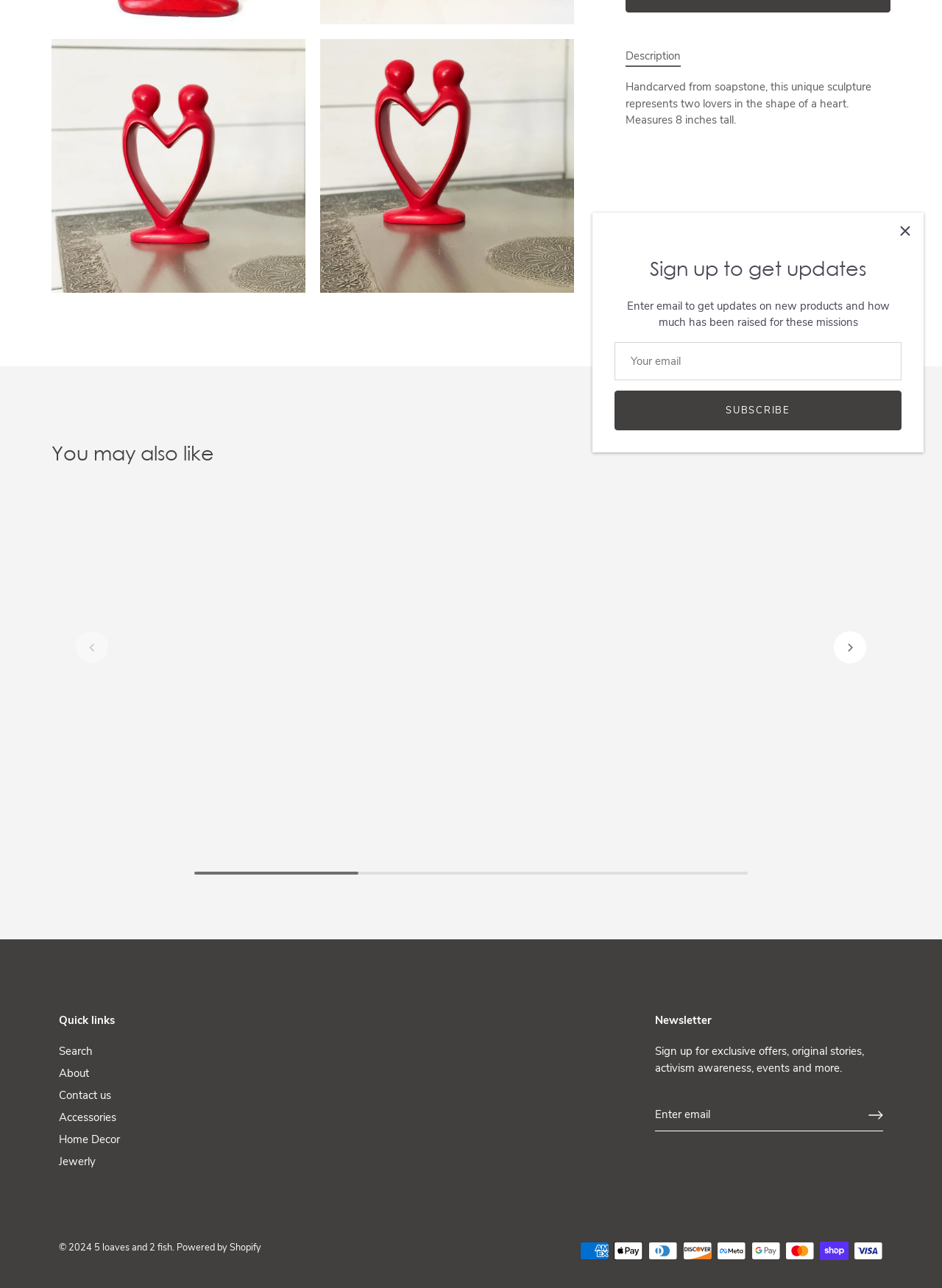From the element description About, predict the bounding box coordinates of the UI element. The coordinates must be specified in the format (top-left x, top-left y, bottom-right x, bottom-right y) and should be within the 0 to 1 range.

[0.062, 0.828, 0.095, 0.839]